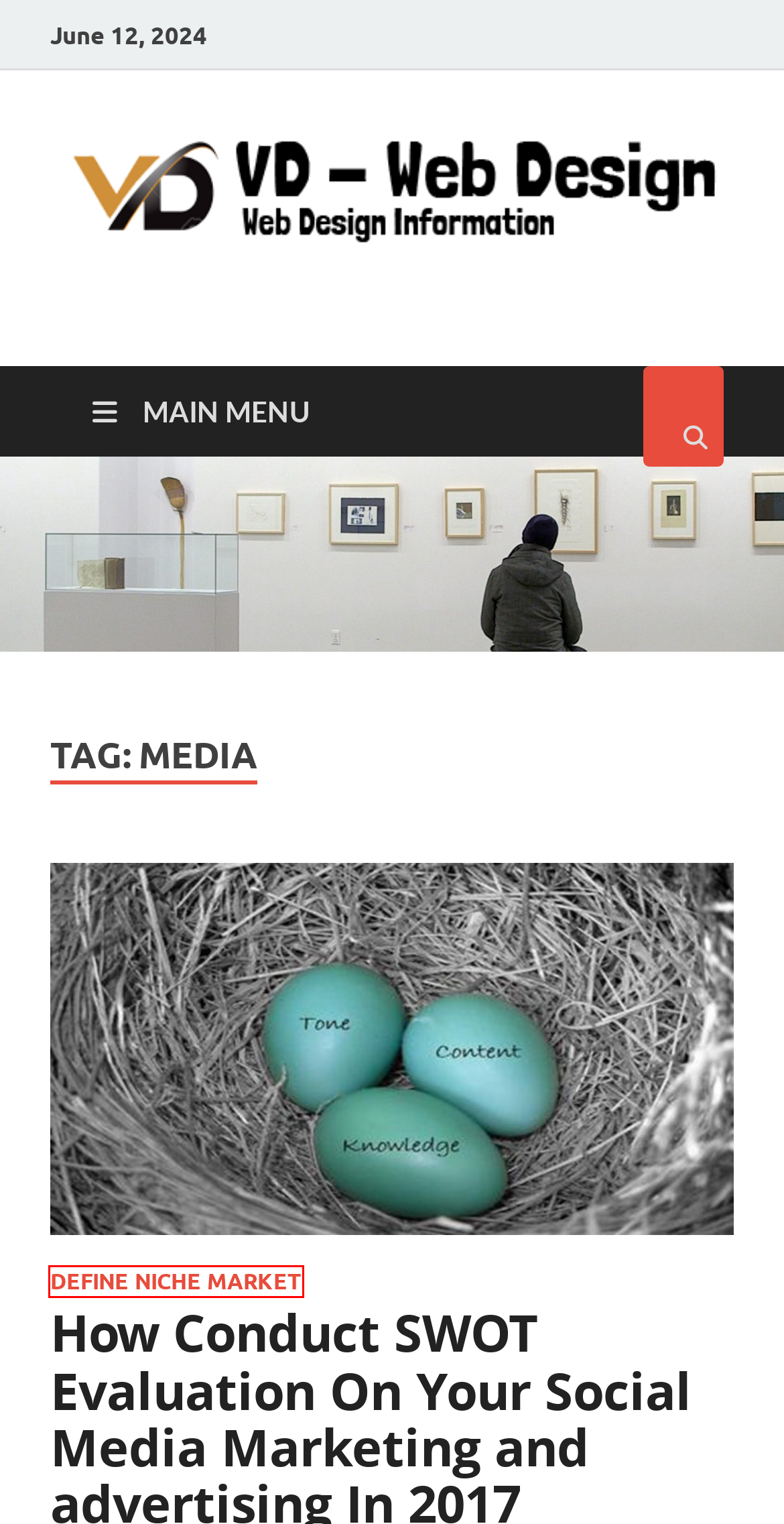Review the screenshot of a webpage that includes a red bounding box. Choose the webpage description that best matches the new webpage displayed after clicking the element within the bounding box. Here are the candidates:
A. Advantages Of Niche Small business Marketing and advertising | VD-Web Design
B. visualwebpro.com
C. Define Niche Market | VD-Web Design
D. Blog Tool, Publishing Platform, and CMS – WordPress.org
E. Niche Marketing and advertising | VD-Web Design
F. What Is Shared Hosting? | VD-Web Design
G. How Conduct SWOT Evaluation On Your Social Media Marketing and advertising In 2017 | VD-Web Design
H. Website Development Software | VD-Web Design

C